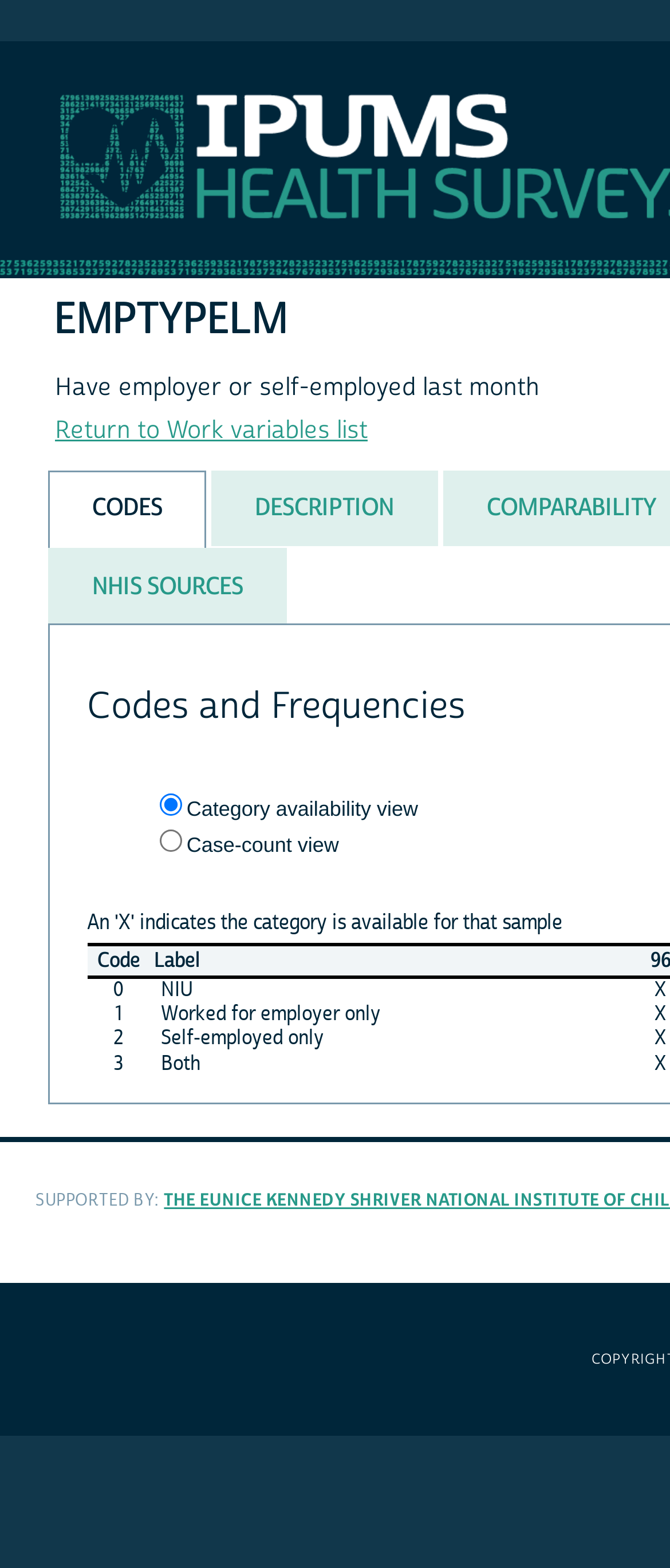Is the 'DESCRIPTION' tab expanded?
Using the image, respond with a single word or phrase.

No